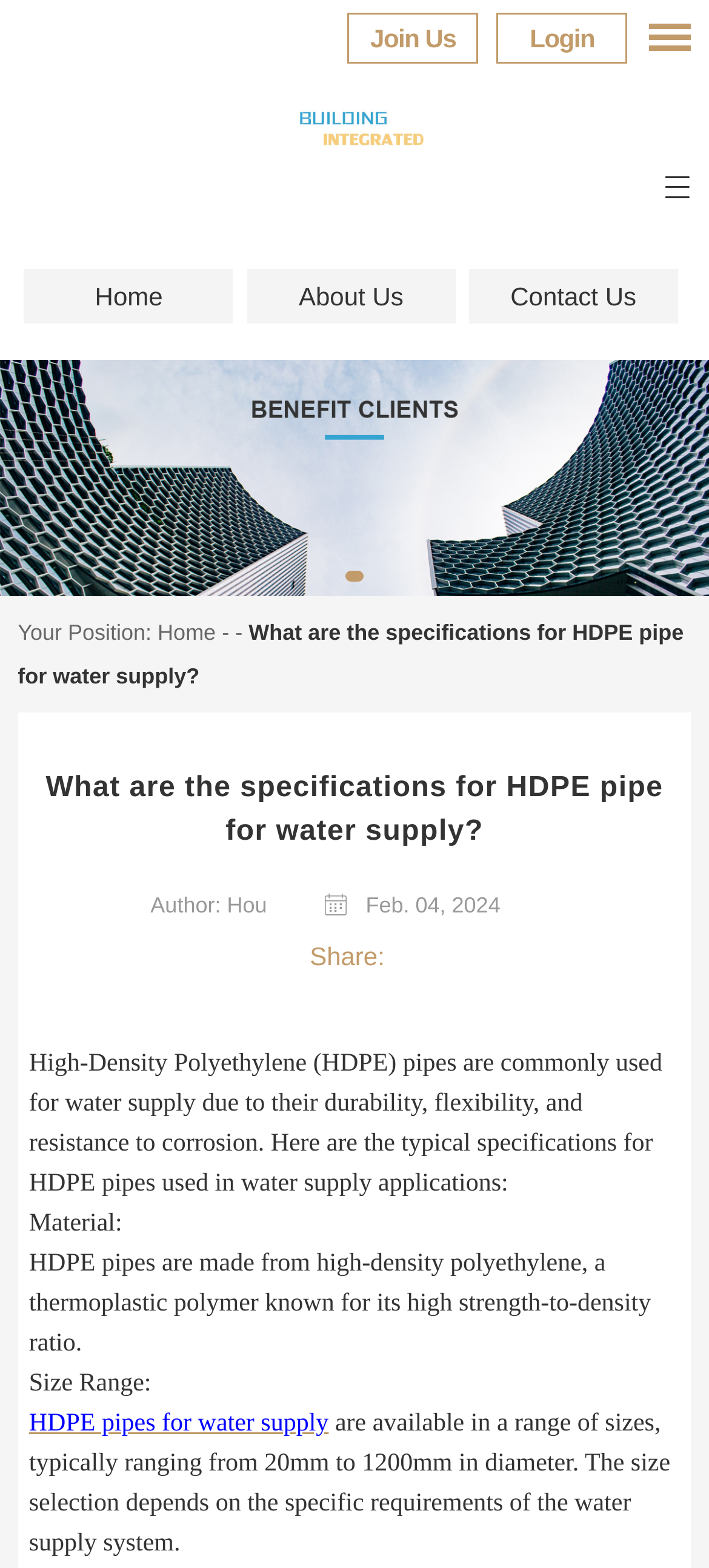Extract the bounding box of the UI element described as: "title="Discuss publishing blogging platforms"".

[0.308, 0.052, 0.692, 0.112]